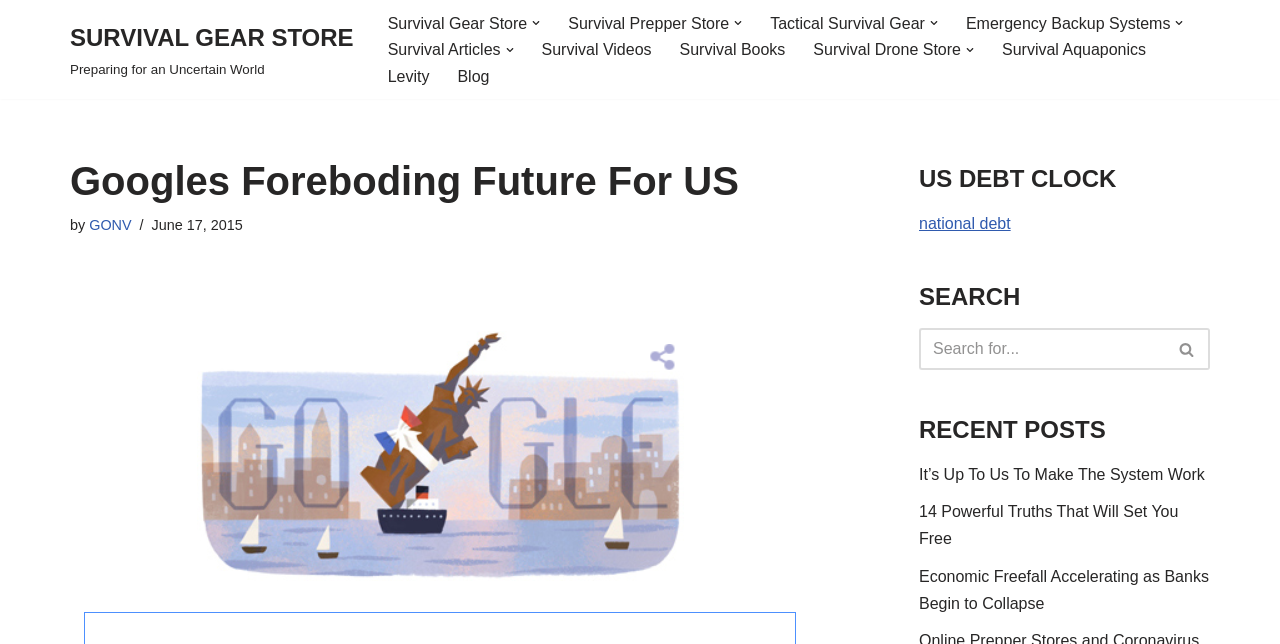Given the description Media, predict the bounding box coordinates of the UI element. Ensure the coordinates are in the format (top-left x, top-left y, bottom-right x, bottom-right y) and all values are between 0 and 1.

None